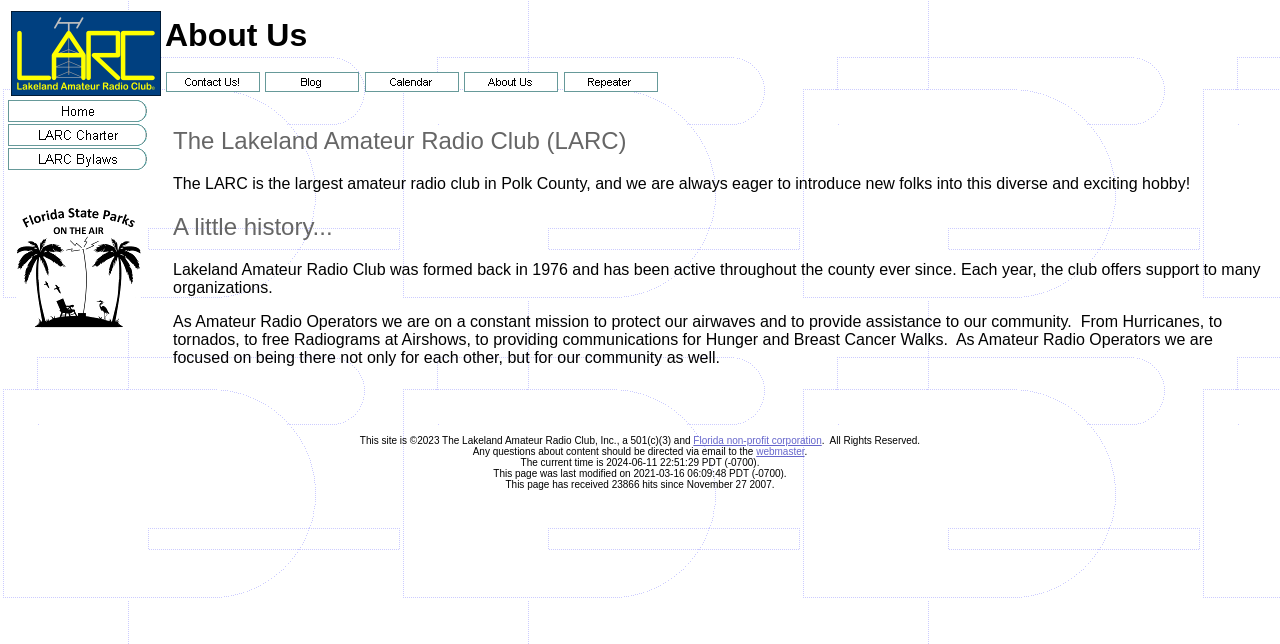Determine the bounding box coordinates for the clickable element to execute this instruction: "Go to Blog". Provide the coordinates as four float numbers between 0 and 1, i.e., [left, top, right, bottom].

[0.207, 0.106, 0.281, 0.132]